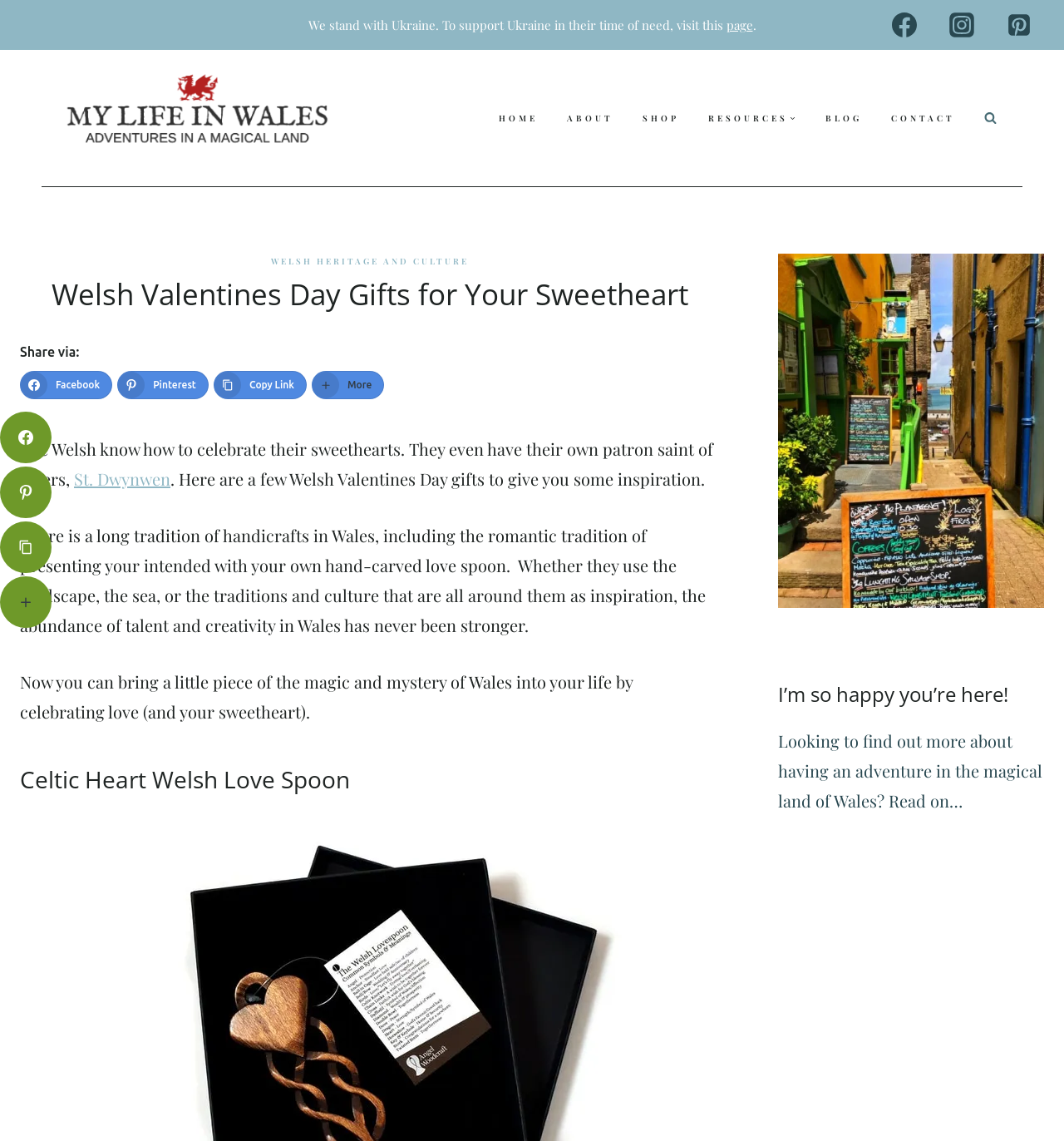Determine the bounding box for the UI element described here: "Celtic Heart Welsh Love Spoon".

[0.019, 0.669, 0.329, 0.697]